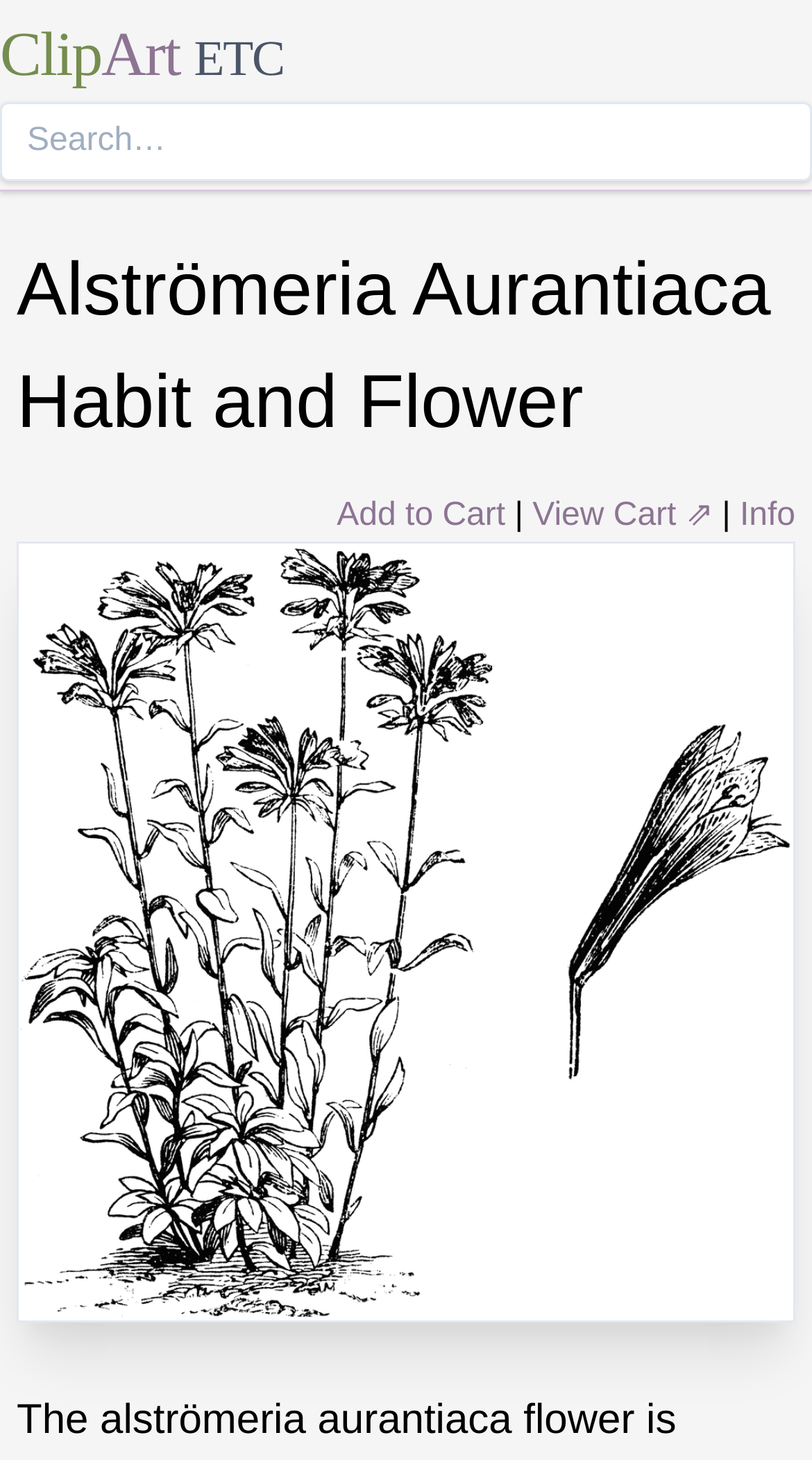How many links are there in the top section?
Please provide a single word or phrase based on the screenshot.

4